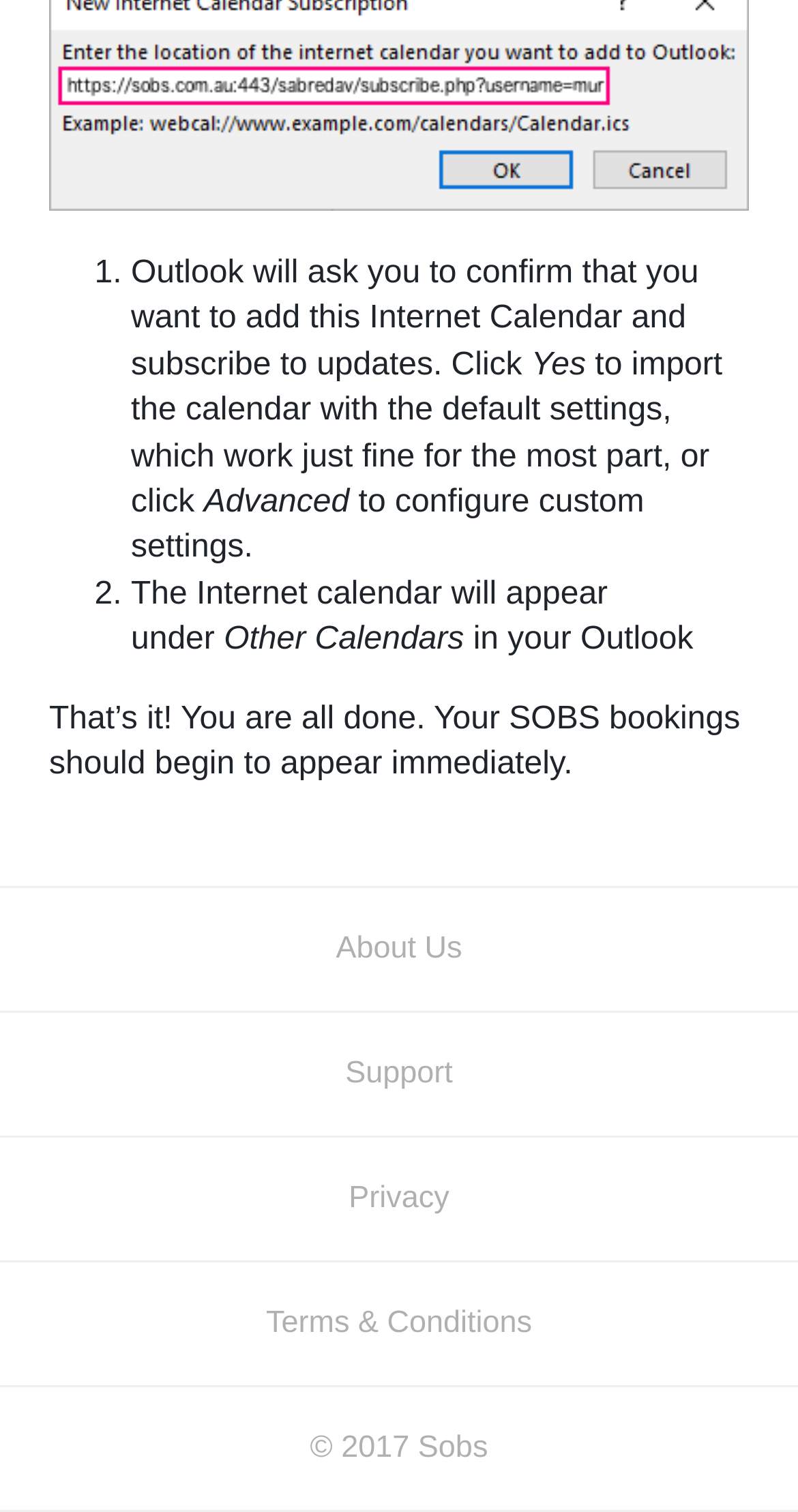Provide your answer in one word or a succinct phrase for the question: 
What is the copyright year of Sobs?

2017